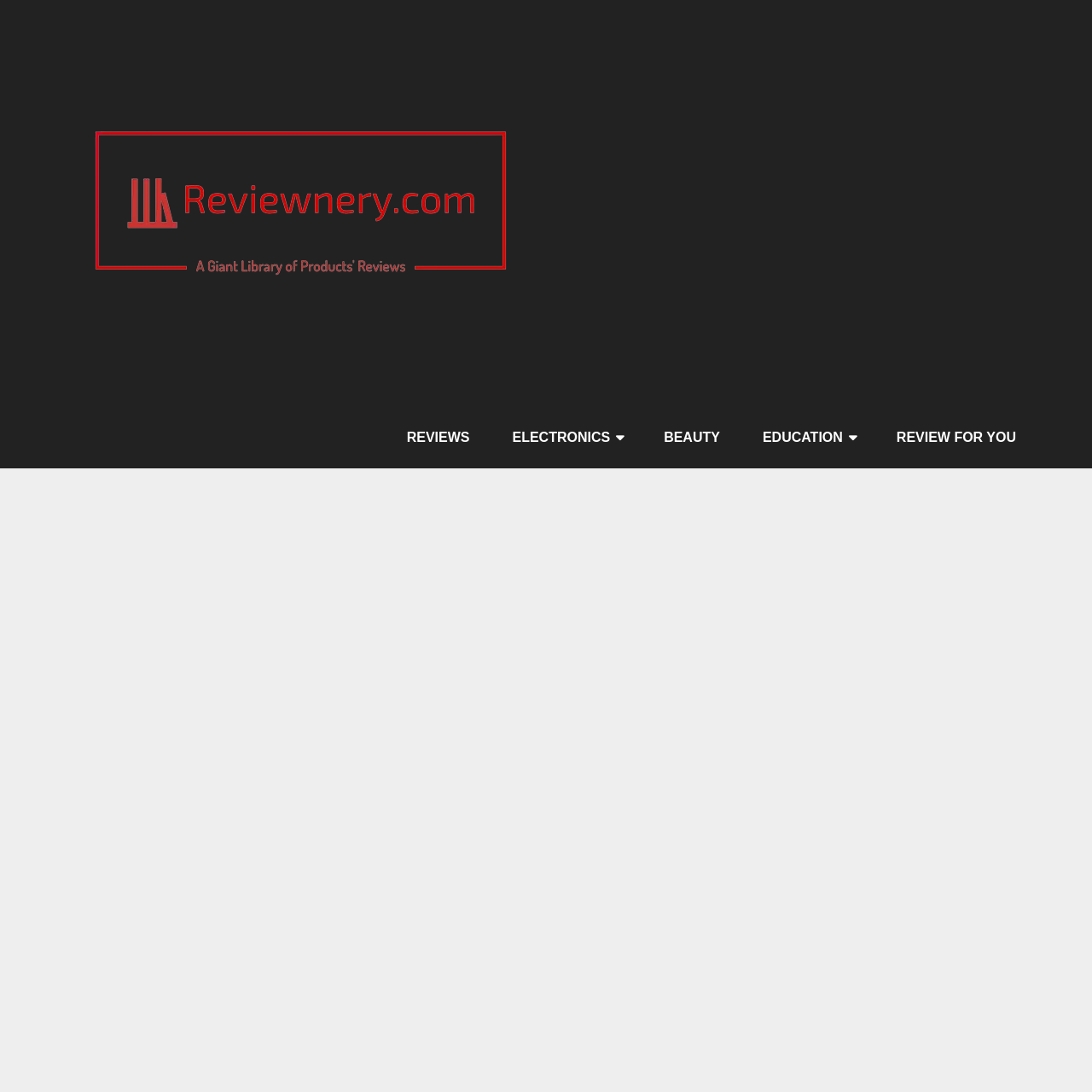Offer an extensive depiction of the webpage and its key elements.

The webpage is titled "Roku vs. Firestick - Reddit Users' Opinions" and appears to be a review or comparison website. At the top, there is a heading "Reviewnery" which is also a link and accompanied by an image, taking up a significant portion of the top section. 

Below the heading, there are five links arranged horizontally, labeled "REVIEWS", "ELECTRONICS", "BEAUTY", "EDUCATION", and "REVIEW FOR YOU". These links are positioned in the middle of the page, with "REVIEWS" on the left and "REVIEW FOR YOU" on the right.